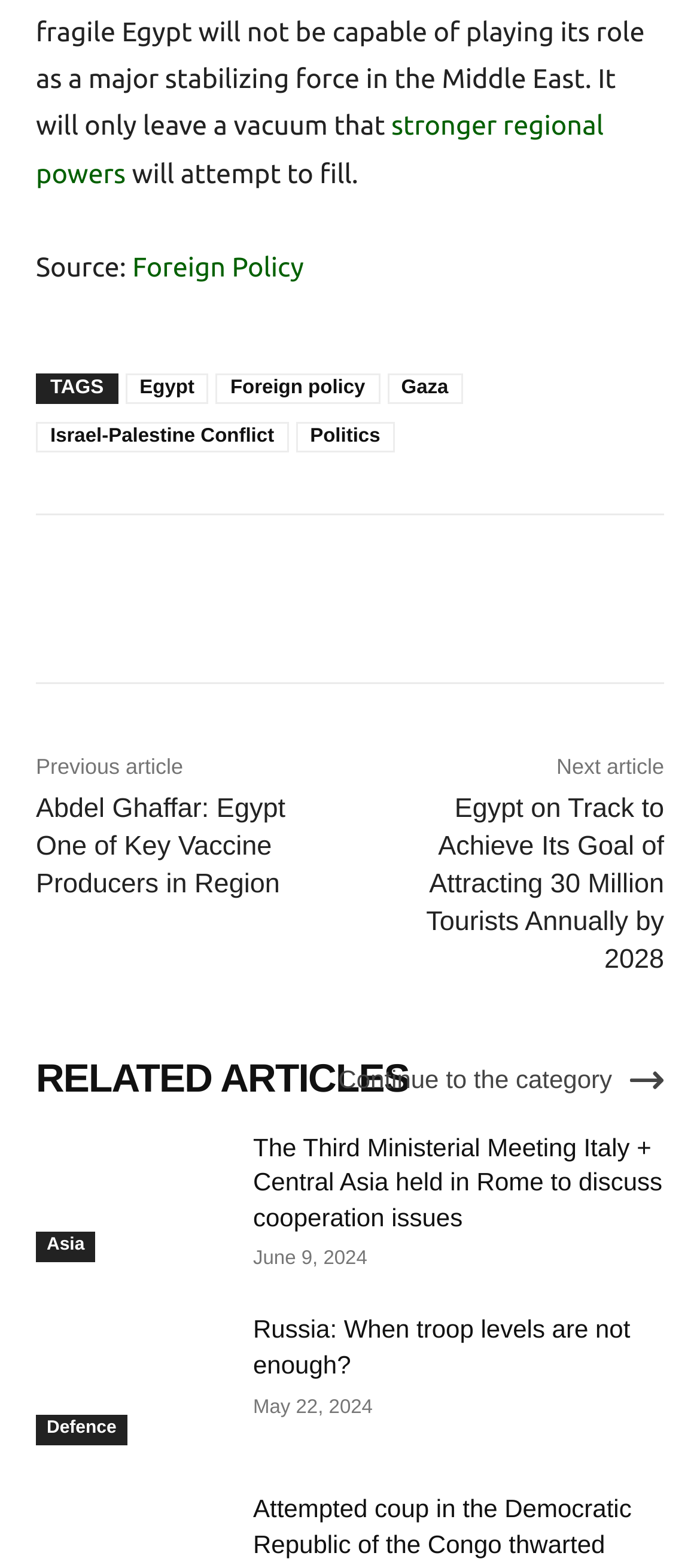Could you specify the bounding box coordinates for the clickable section to complete the following instruction: "Visit the Foreign Policy website"?

[0.189, 0.16, 0.434, 0.179]